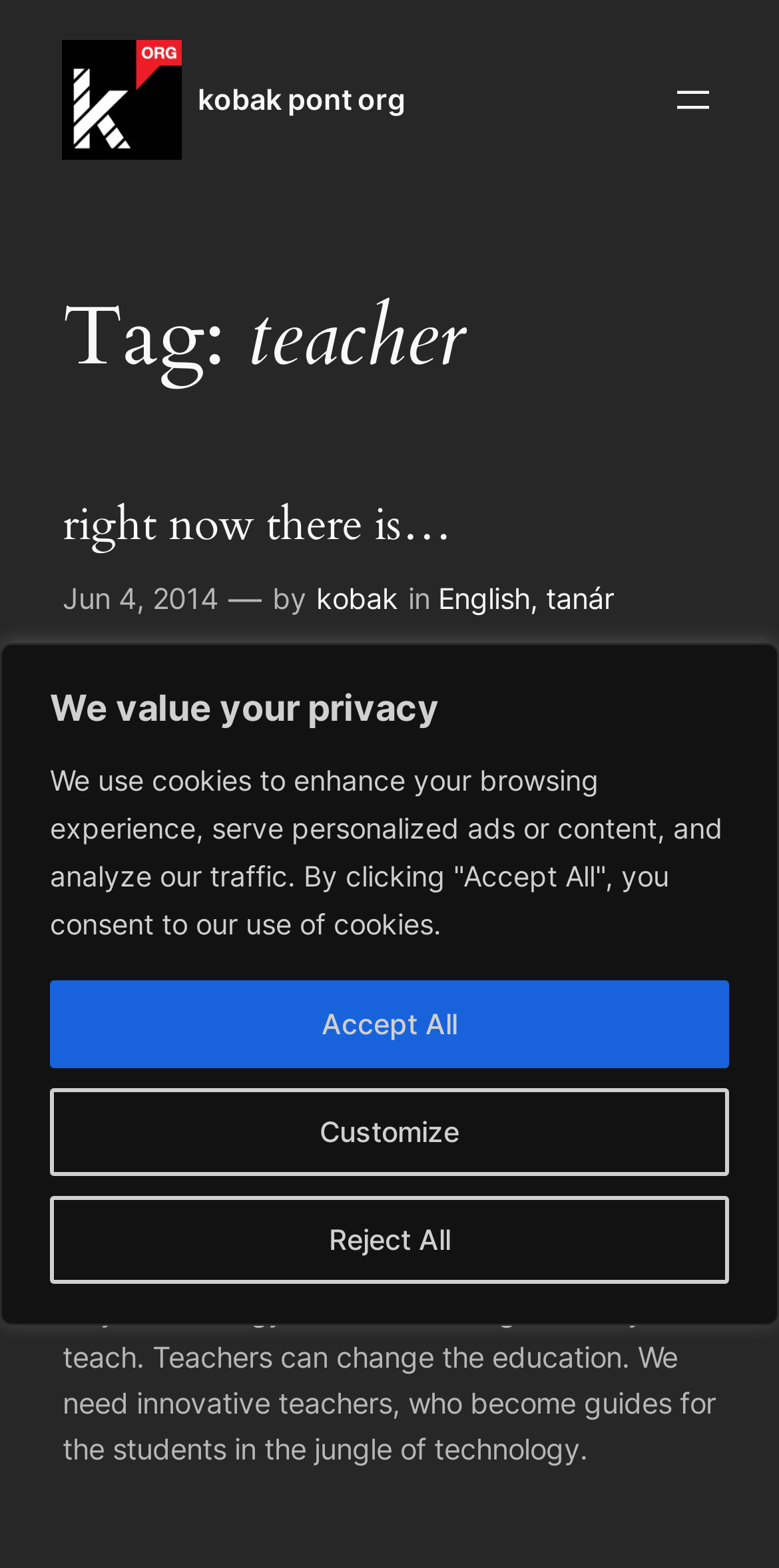Please give a concise answer to this question using a single word or phrase: 
What is the name of the website?

kobak pont org